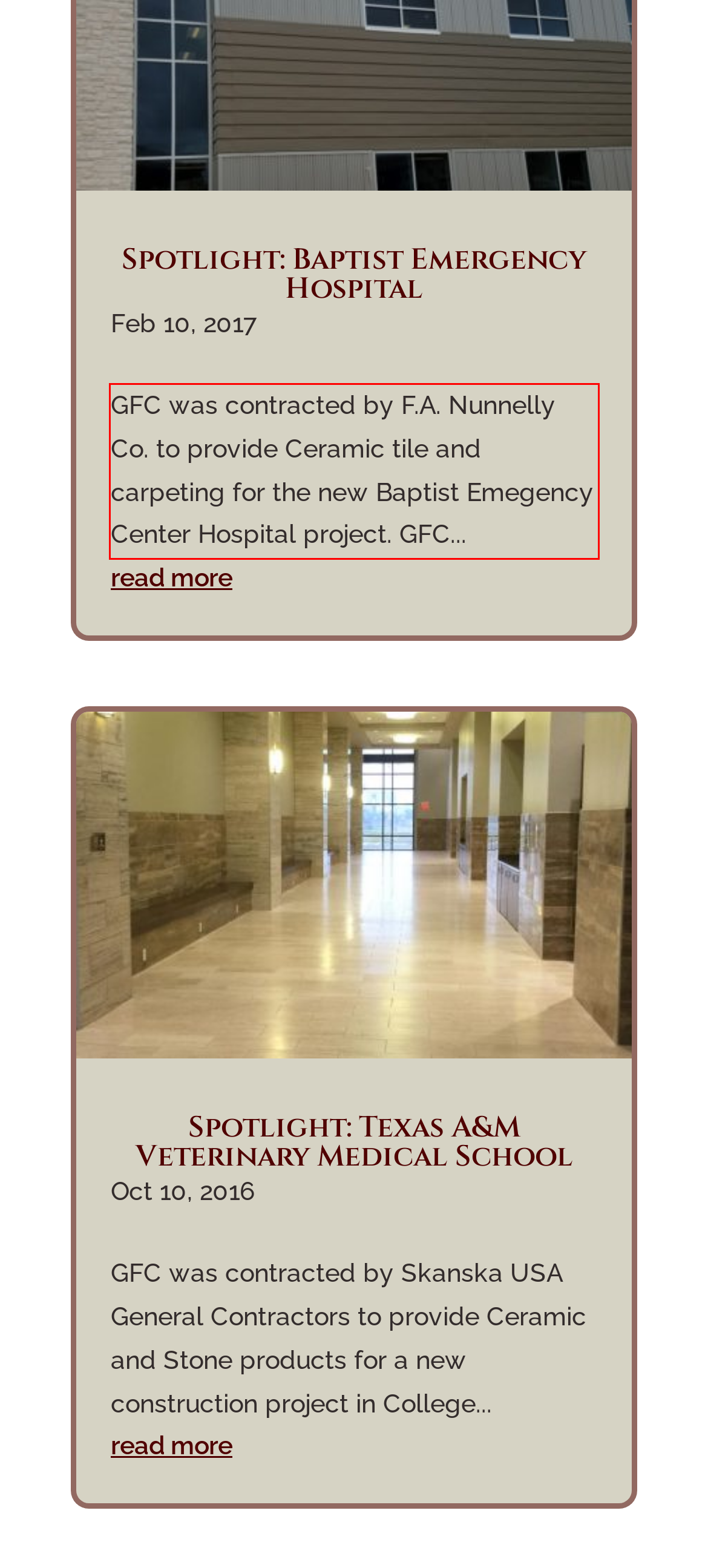You are given a screenshot with a red rectangle. Identify and extract the text within this red bounding box using OCR.

GFC was contracted by F.A. Nunnelly Co. to provide Ceramic tile and carpeting for the new Baptist Emegency Center Hospital project. GFC...